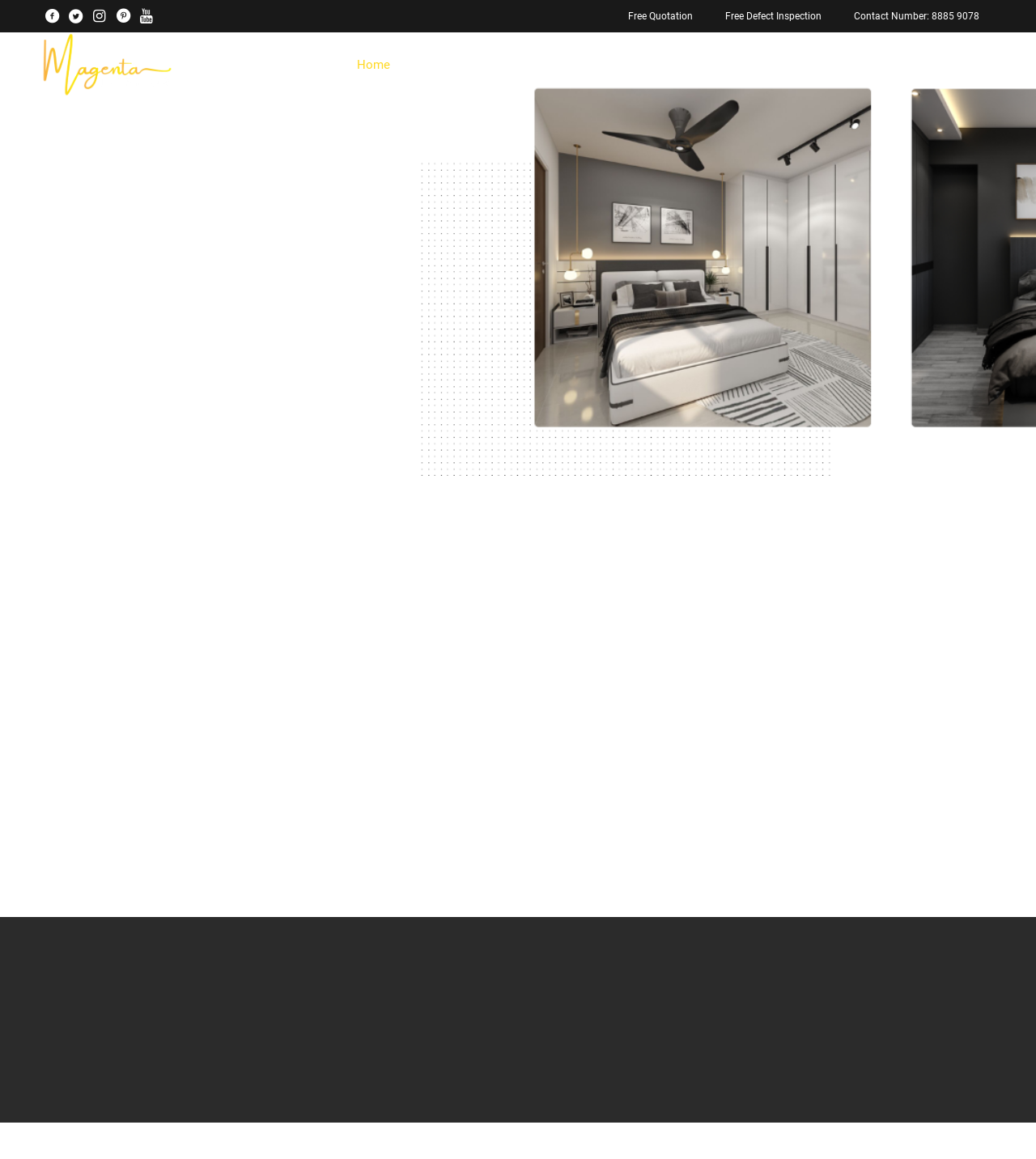Generate the text of the webpage's primary heading.

We are
an Interior Design Company